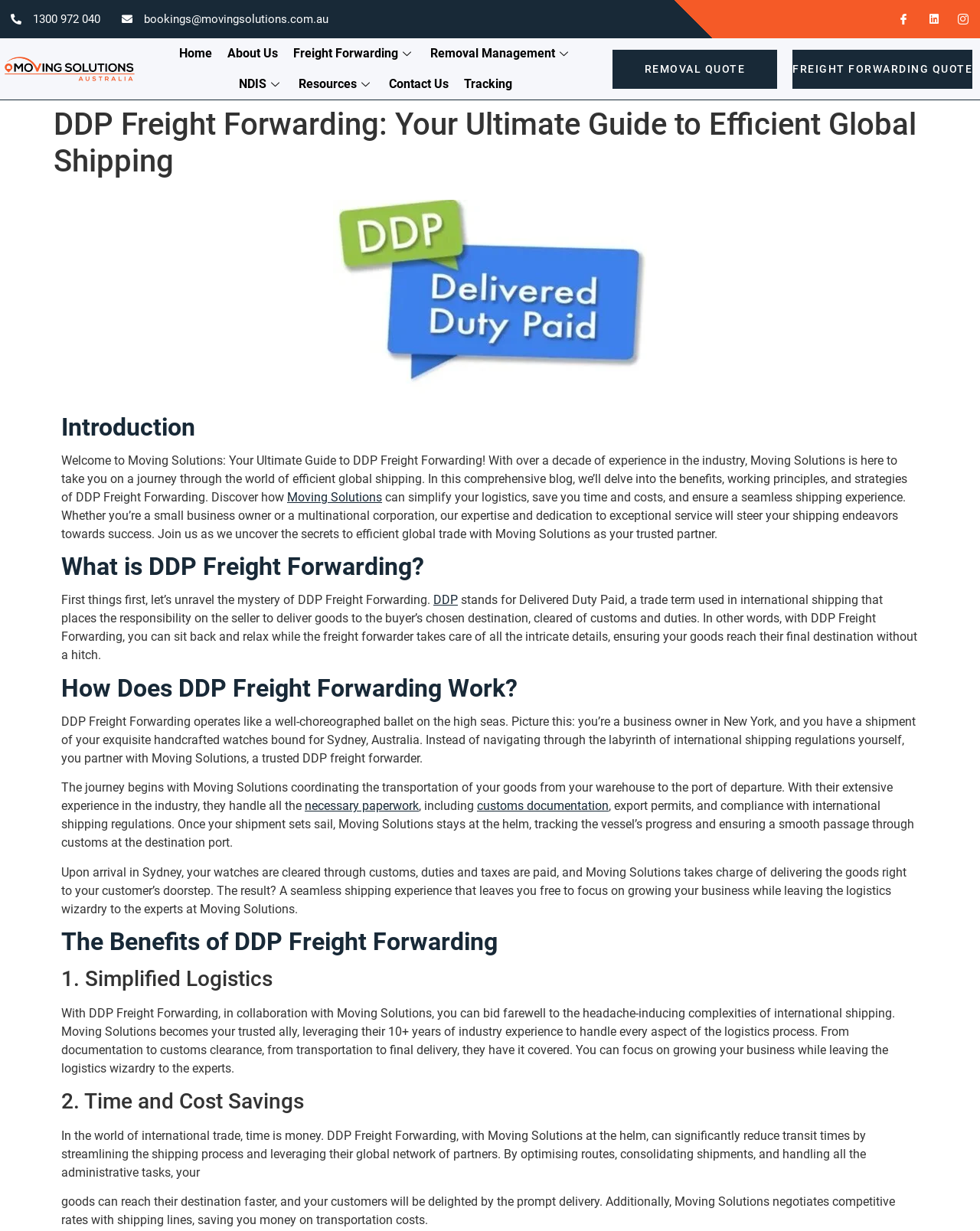What is the benefit of DDP Freight Forwarding mentioned in the second point?
Provide a detailed and well-explained answer to the question.

I looked at the section 'The Benefits of DDP Freight Forwarding' and found the second point, which mentions 'Time and Cost Savings' as one of the benefits of using DDP Freight Forwarding.